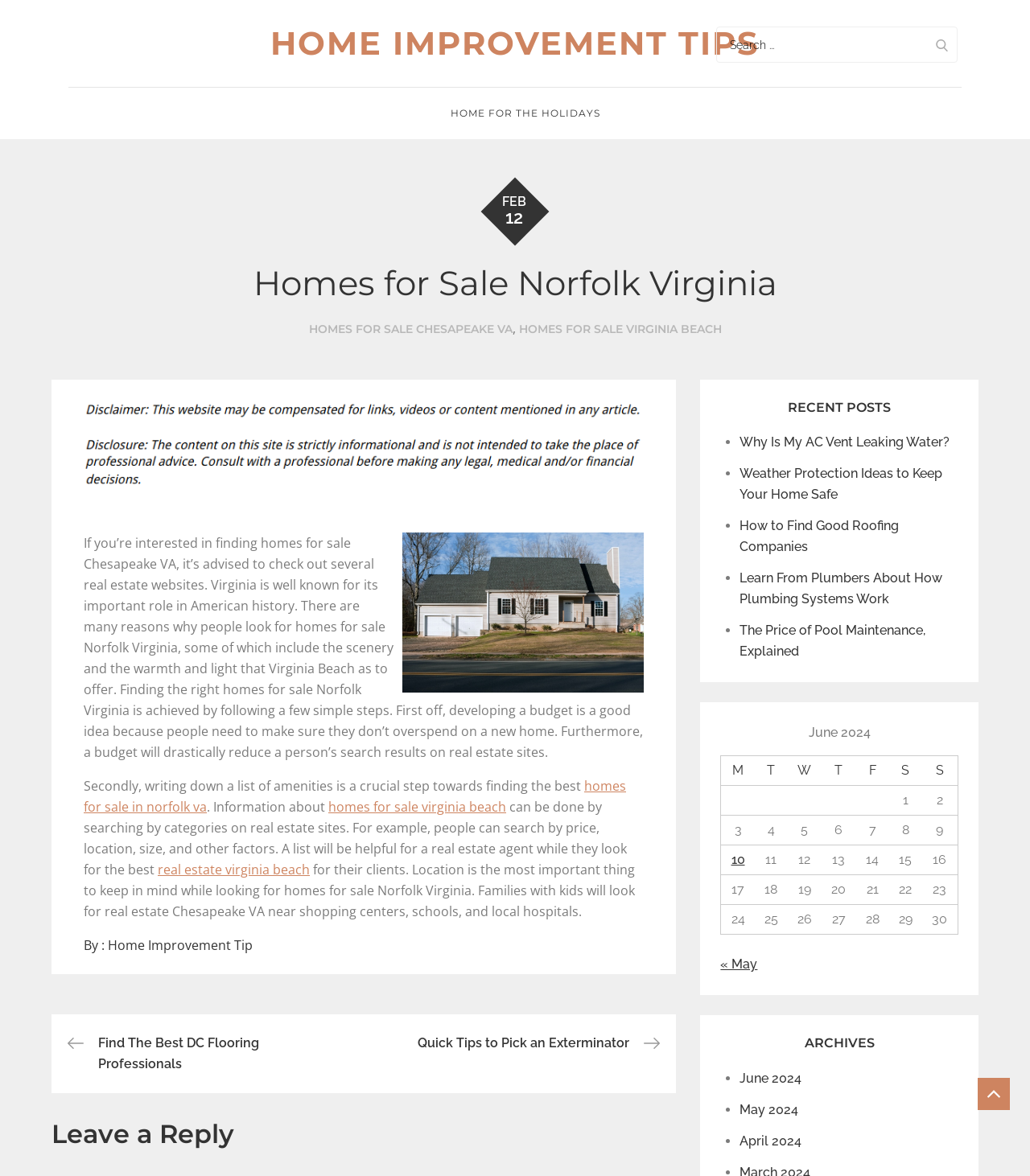Respond to the question with just a single word or phrase: 
What type of content is primarily discussed on this webpage?

Real estate